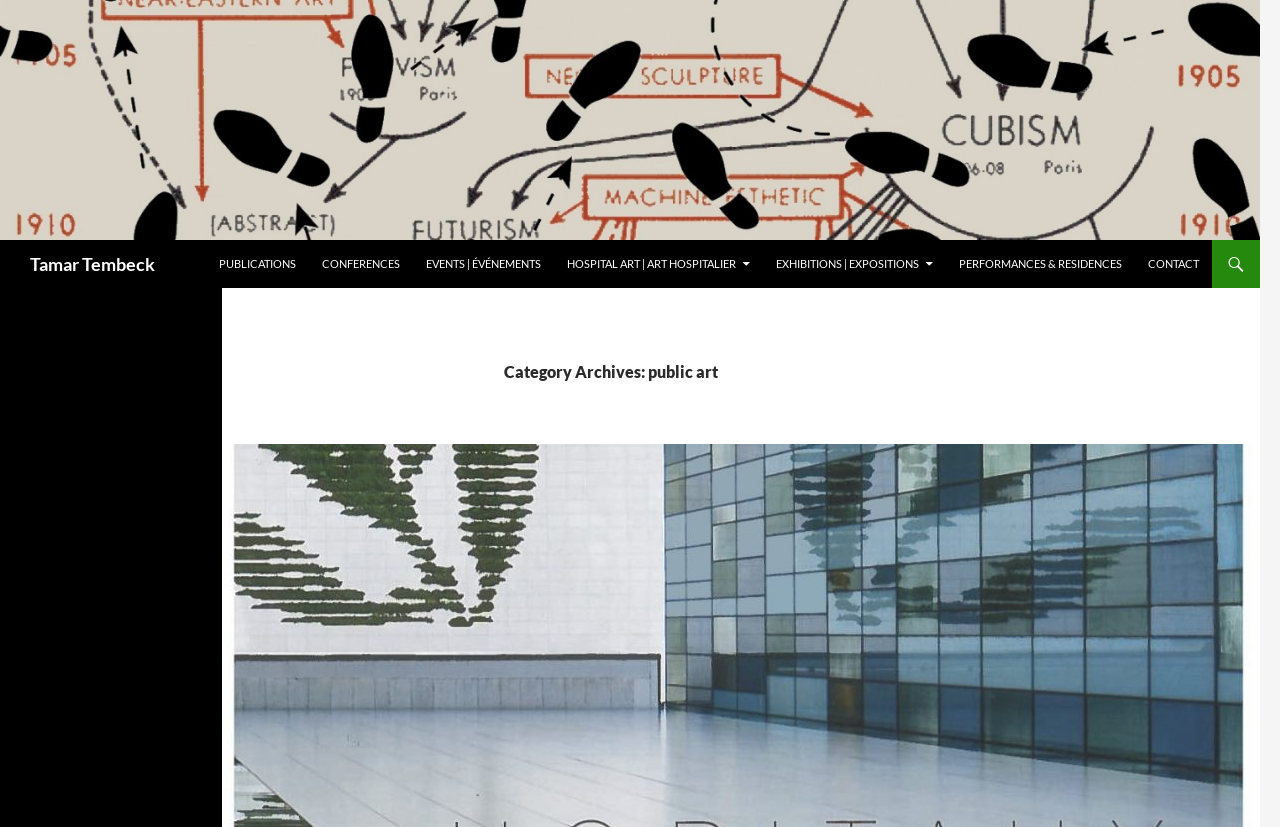Determine the bounding box coordinates of the section I need to click to execute the following instruction: "Submit feedback on Memory & History". Provide the coordinates as four float numbers between 0 and 1, i.e., [left, top, right, bottom].

None